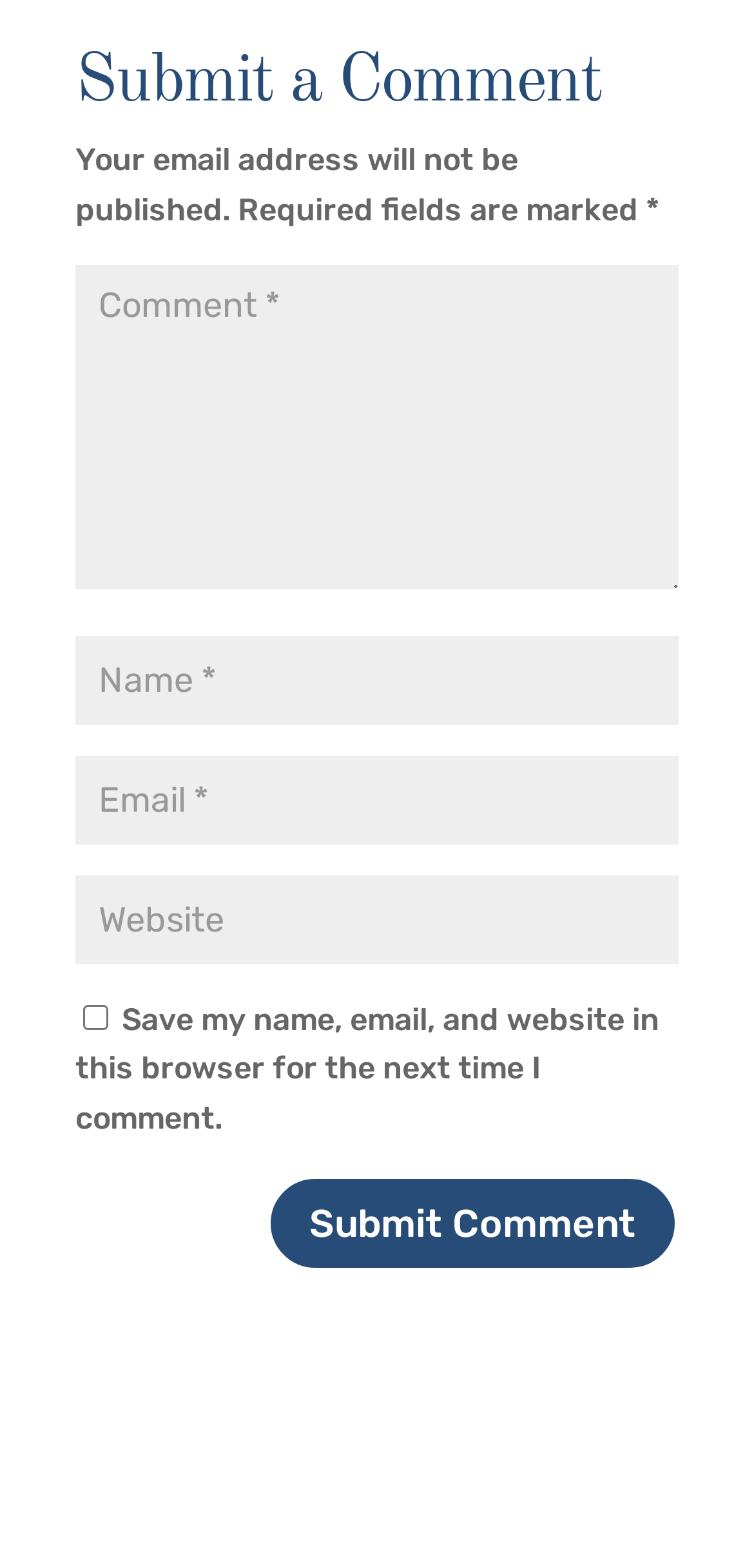Look at the image and give a detailed response to the following question: What is the purpose of the checkbox?

The checkbox is located below the website textbox and is labeled 'Save my name, email, and website in this browser for the next time I comment.' This suggests that its purpose is to save the user's comment information for future use.